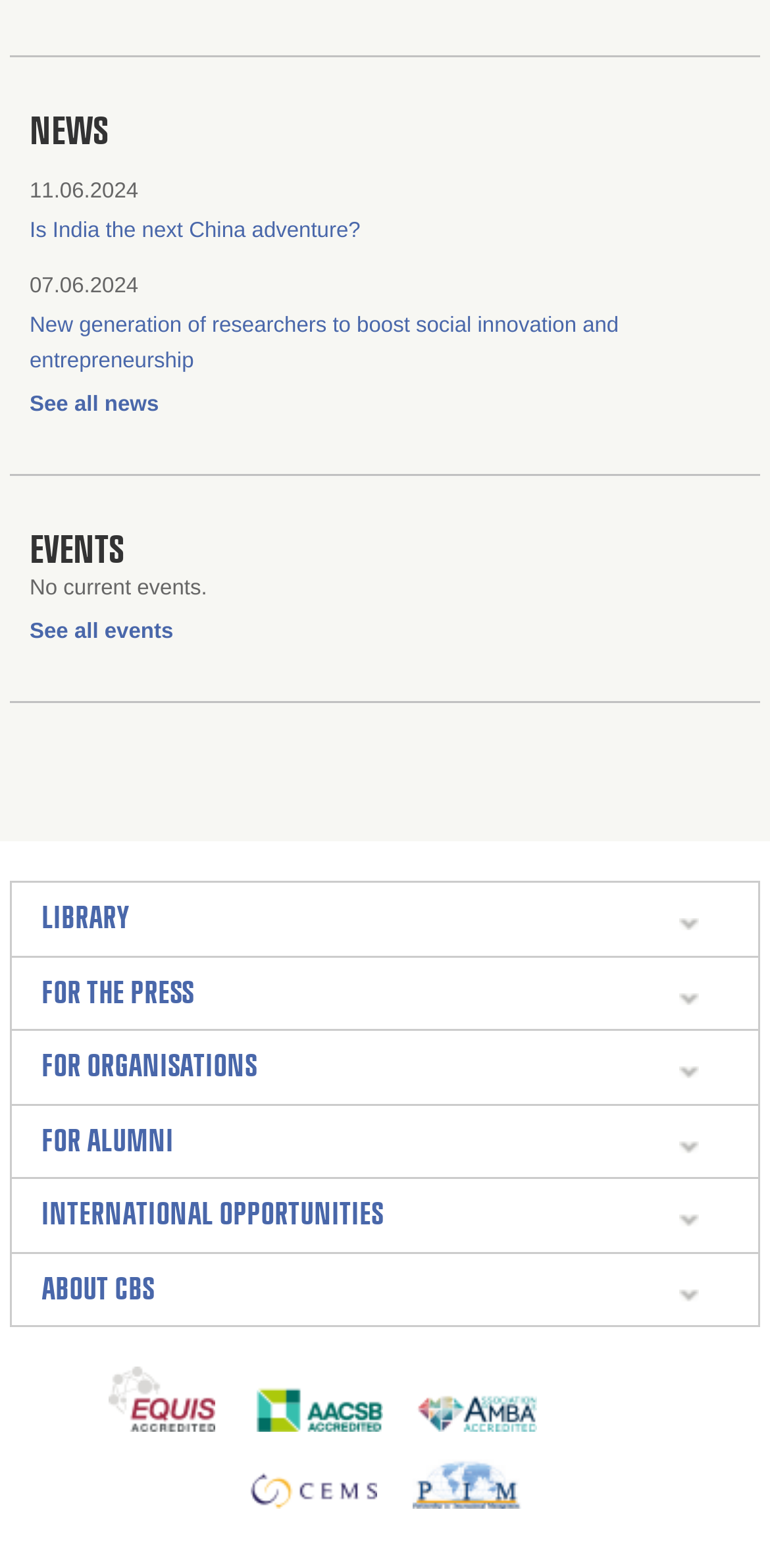Reply to the question below using a single word or brief phrase:
What is the category of the first article?

NEWS